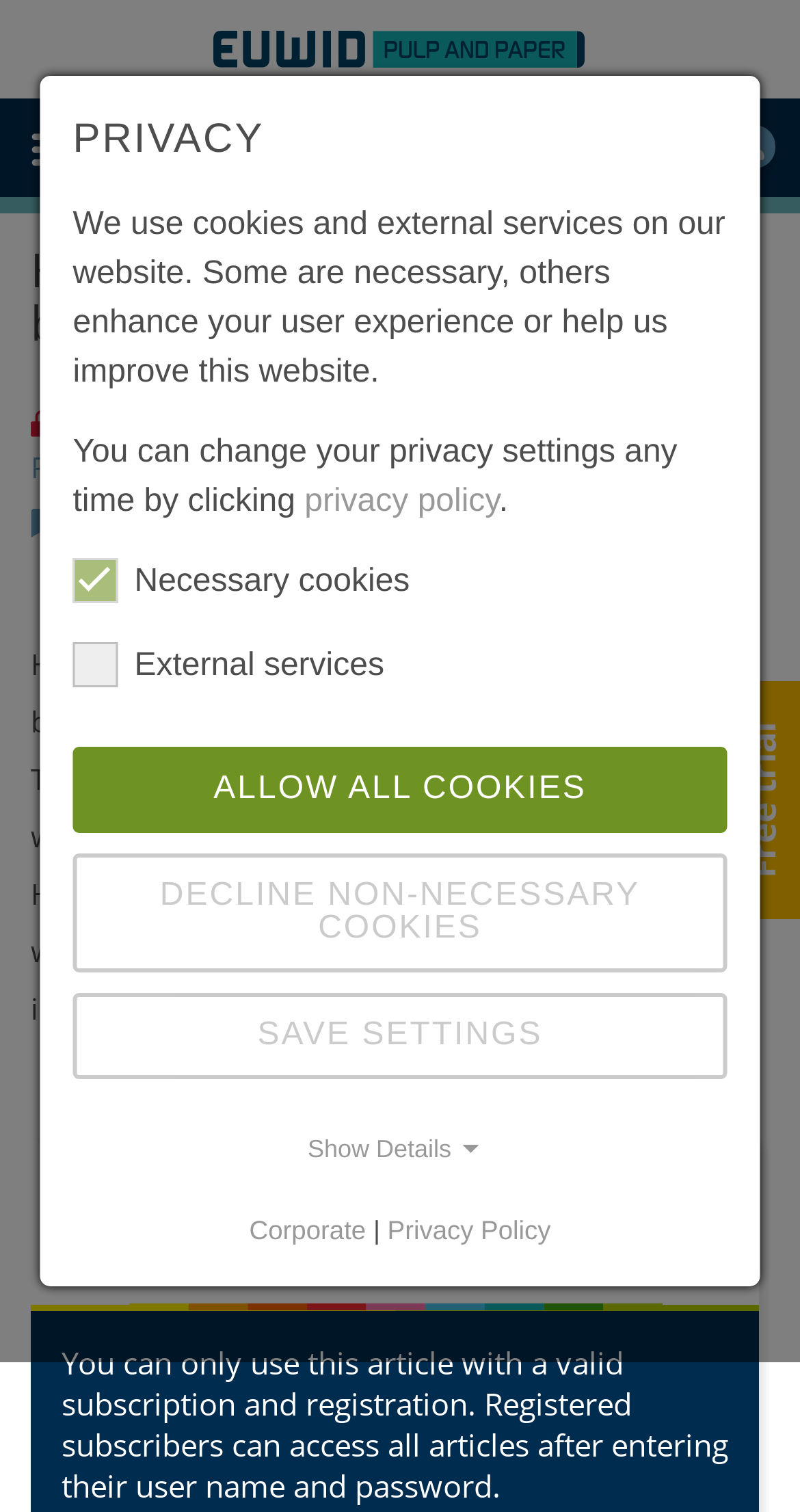Find the bounding box coordinates for the area that should be clicked to accomplish the instruction: "Search for something".

[0.441, 0.077, 0.877, 0.118]